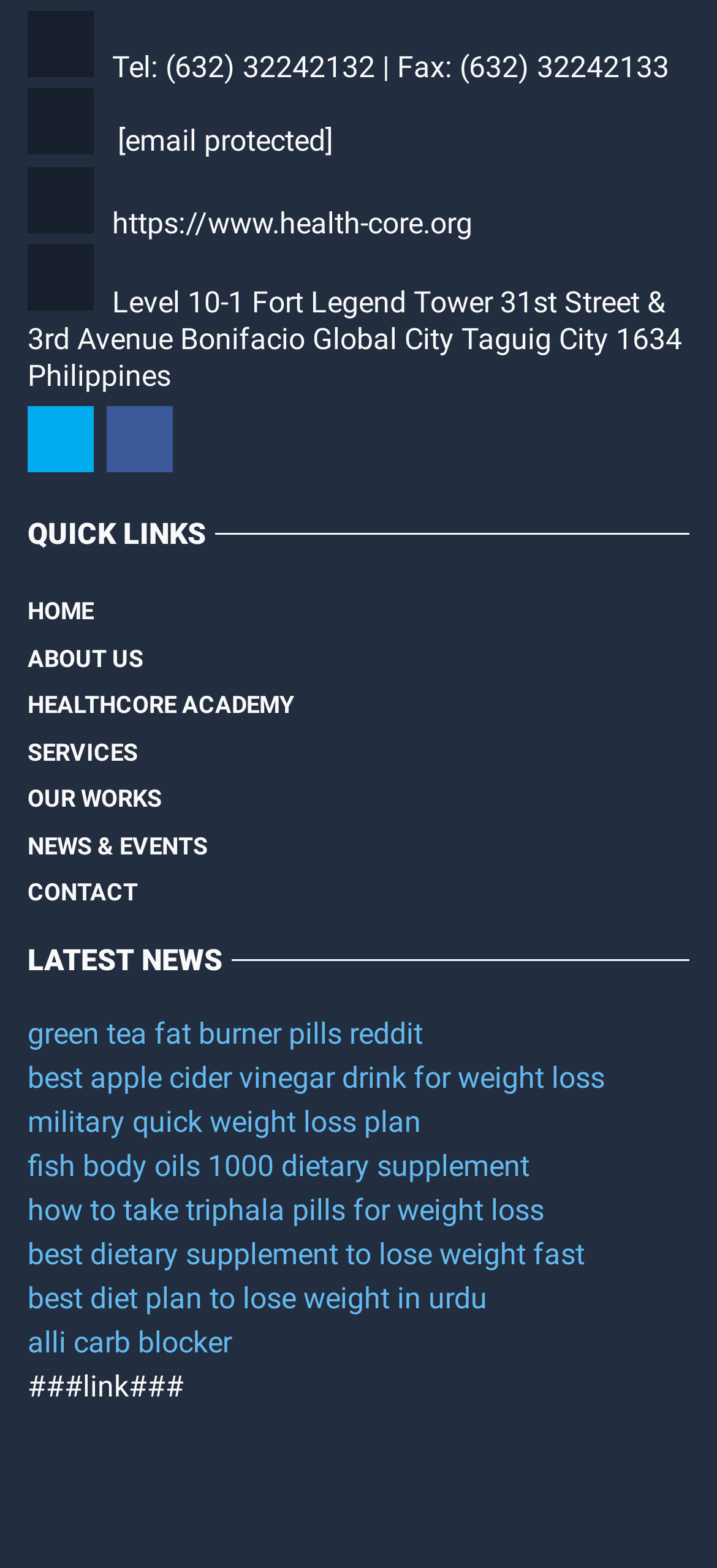Please identify the bounding box coordinates of the element on the webpage that should be clicked to follow this instruction: "read about healthcore academy". The bounding box coordinates should be given as four float numbers between 0 and 1, formatted as [left, top, right, bottom].

[0.038, 0.435, 0.41, 0.465]